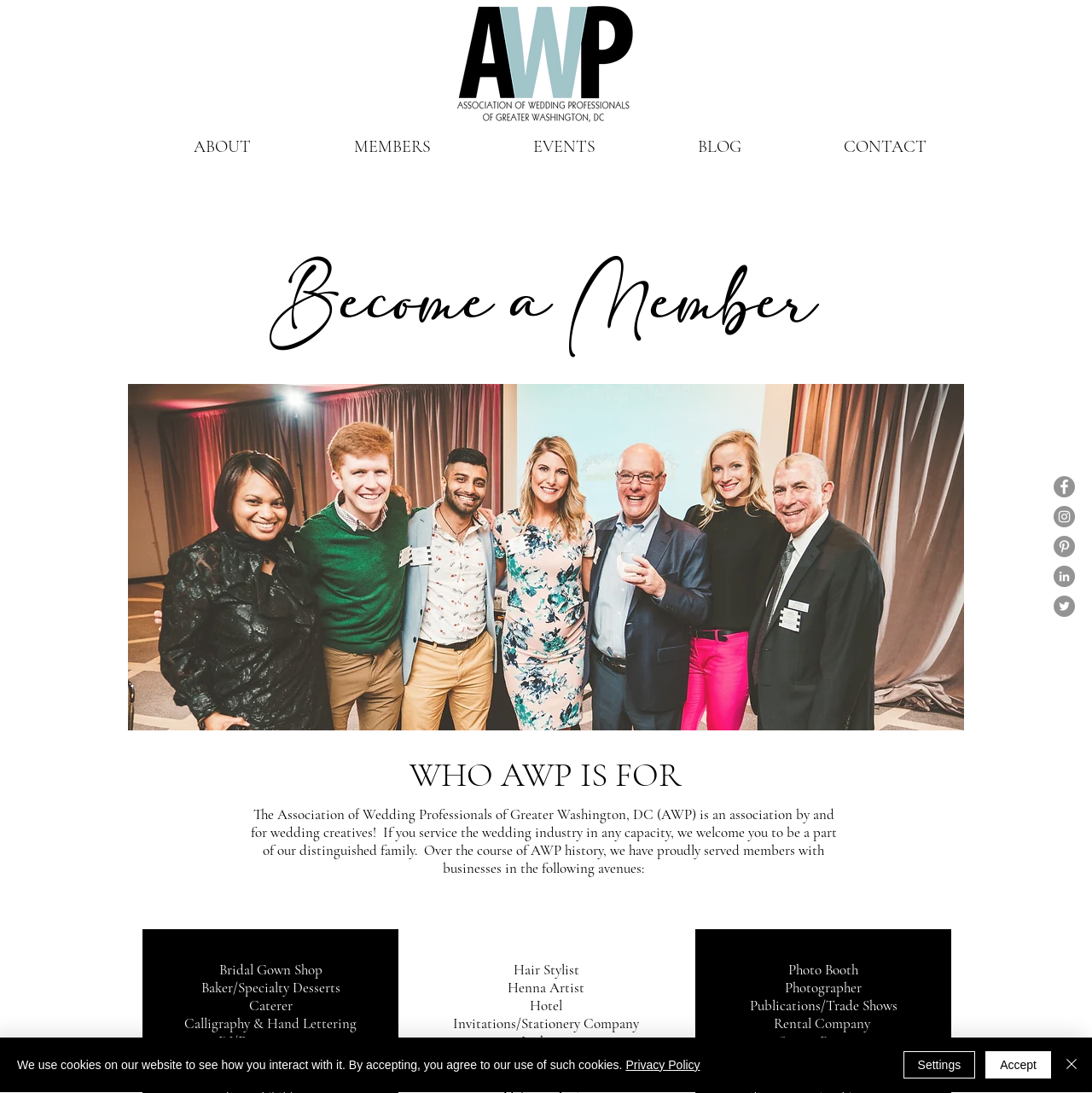Respond to the question below with a single word or phrase: How many social media links are there in the Social Bar?

5